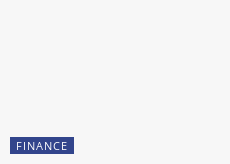Is the button a focal point?
Carefully examine the image and provide a detailed answer to the question.

The button is positioned within a layout that may contain additional information or articles, and its clean design and prominent display suggest that it serves as a focal point for readers seeking financial insights or loans.